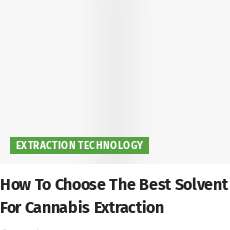Explain the image with as much detail as possible.

The image features a prominent green banner labeled "EXTRACTION TECHNOLOGY," which serves as a key section heading and indicates the thematic focus on extraction methods relevant to cannabis processing. Below the banner, the title "How To Choose The Best Solvent For Cannabis Extraction" is presented in bold, underscoring a practical guide aimed at readers interested in optimizing extraction techniques for cannabis. This article likely delves into various solvents used in the extraction process, providing insights into their effectiveness and suitability. The clean, minimalist design of the image emphasizes the importance of the topic, inviting further exploration into cannabis extraction technology.